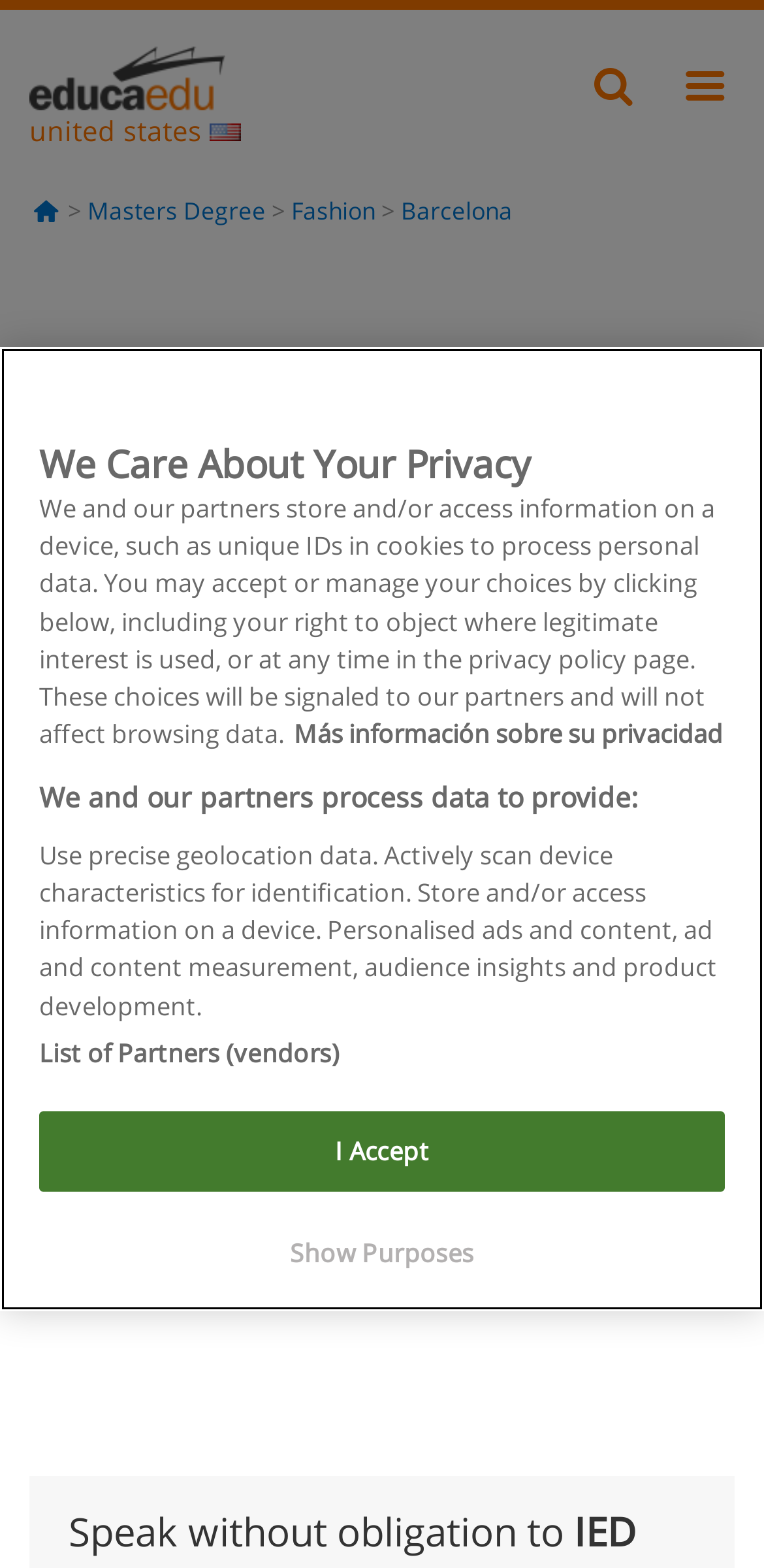From the given element description: "parent_node: united states aria-label="search"", find the bounding box for the UI element. Provide the coordinates as four float numbers between 0 and 1, in the order [left, top, right, bottom].

[0.762, 0.028, 0.843, 0.08]